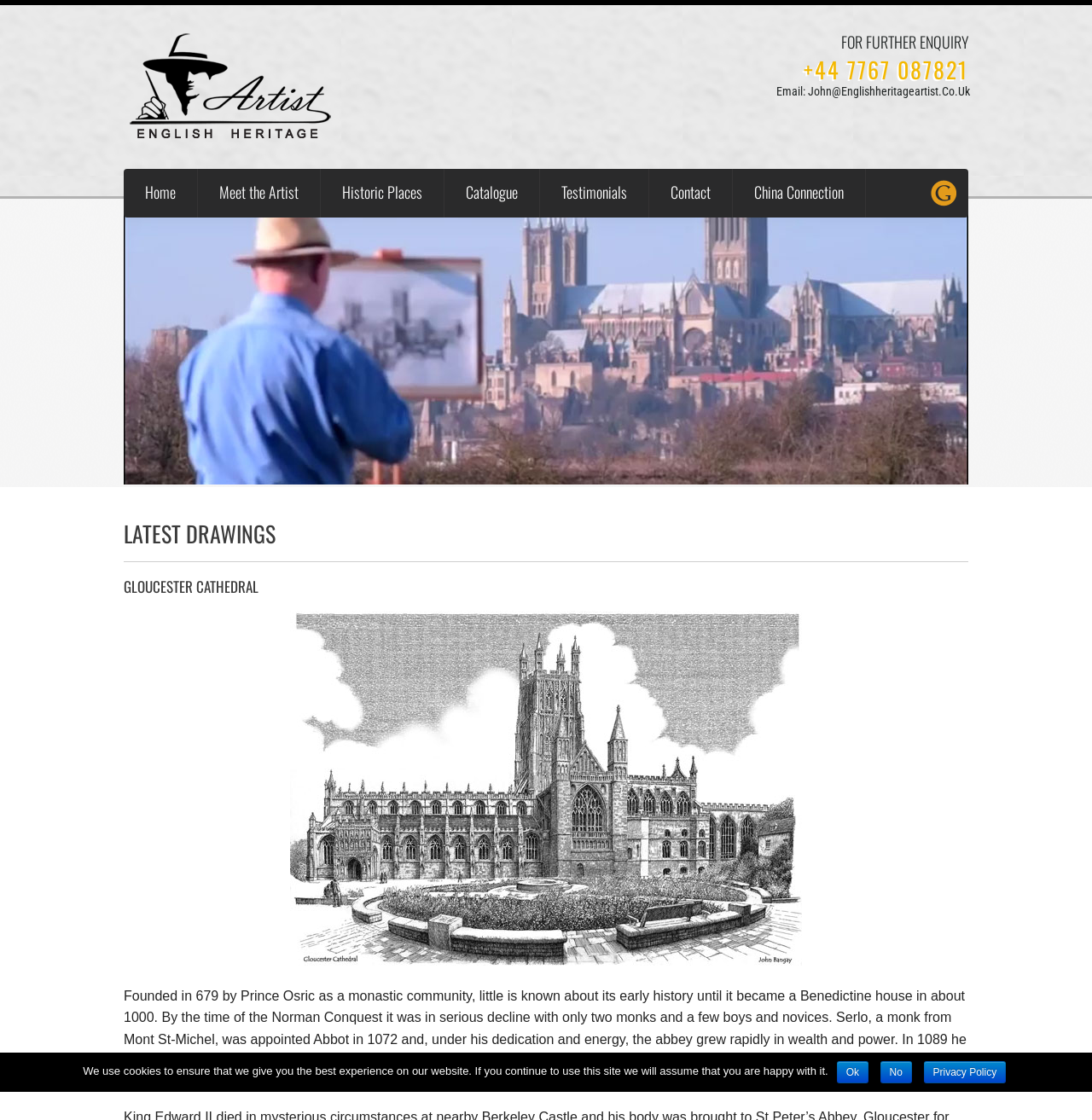Find and specify the bounding box coordinates that correspond to the clickable region for the instruction: "Contact the artist via phone".

[0.736, 0.047, 0.887, 0.077]